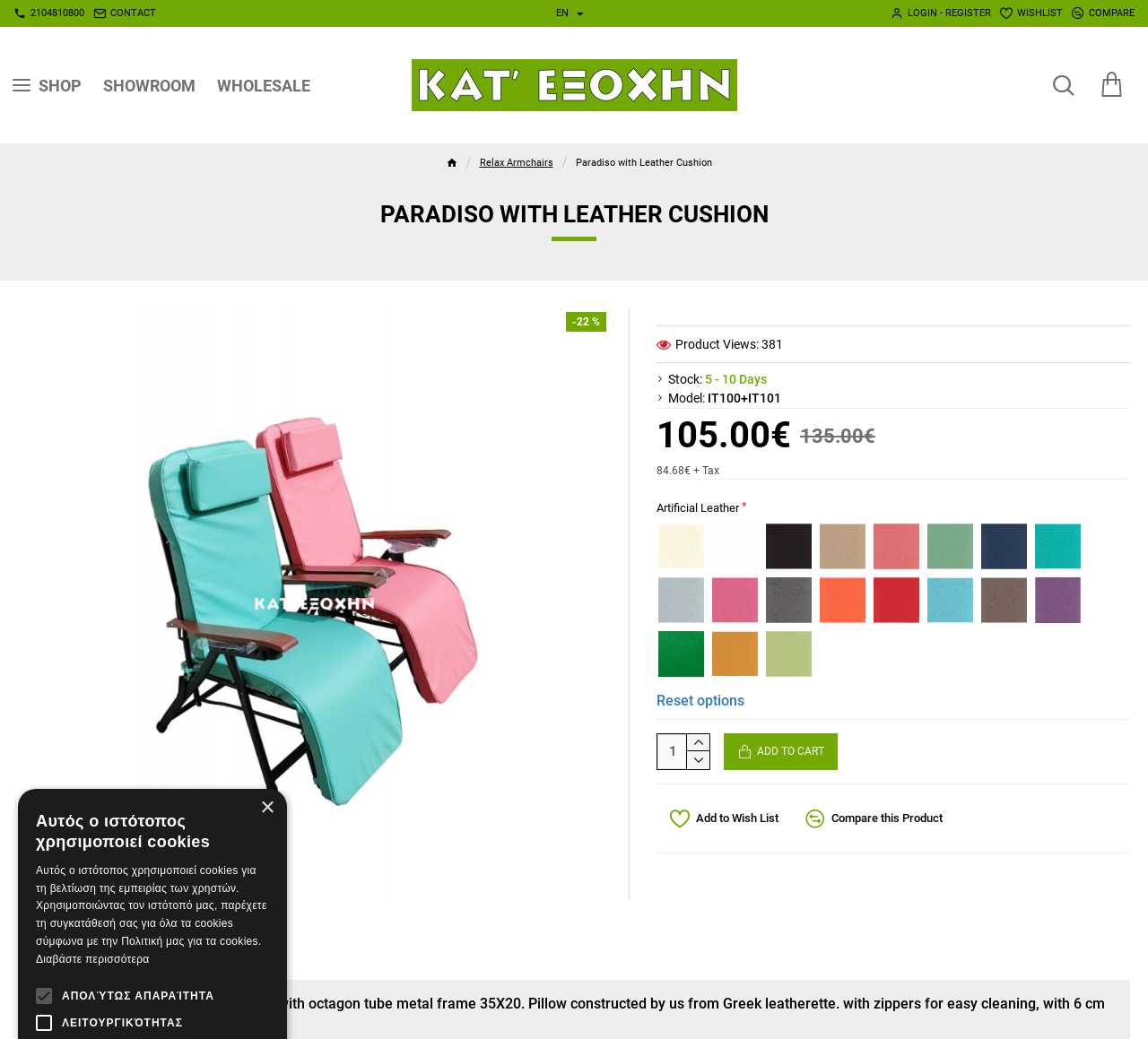Given the description "Διαβάστε περισσότερα", provide the bounding box coordinates of the corresponding UI element.

[0.031, 0.917, 0.13, 0.929]